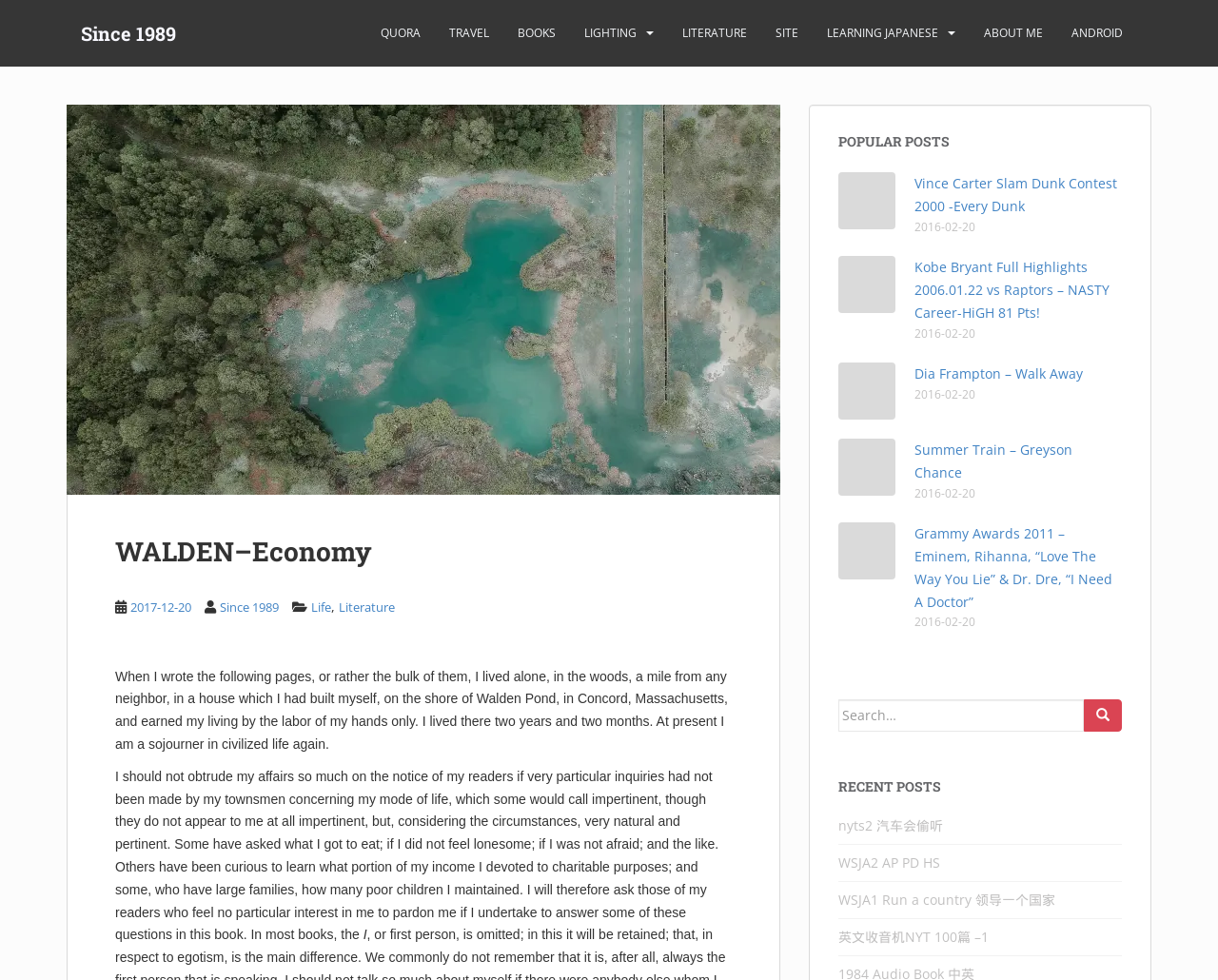What is the name of the lake mentioned?
Answer with a single word or phrase by referring to the visual content.

Walden Pond